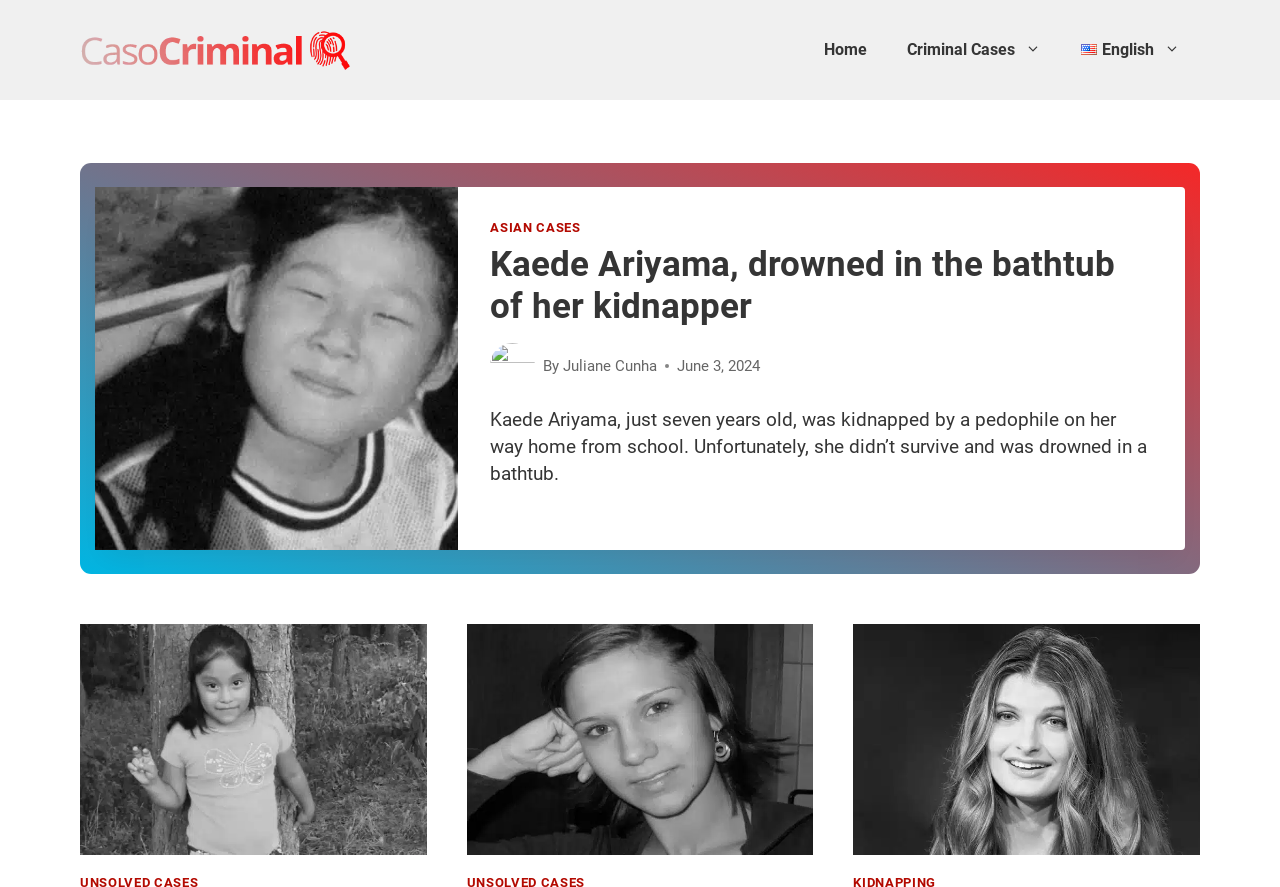How many articles are displayed on the homepage?
We need a detailed and meticulous answer to the question.

There are at least three article links on the homepage, each with a title and an image, such as 'Kaede Ariyama, drowned in the bathtub of her kidnapper', 'Dulce Alavez, mysterious letters, and a possible family abduction', and 'Frauke Liebes, mysterious calls, and body found'.